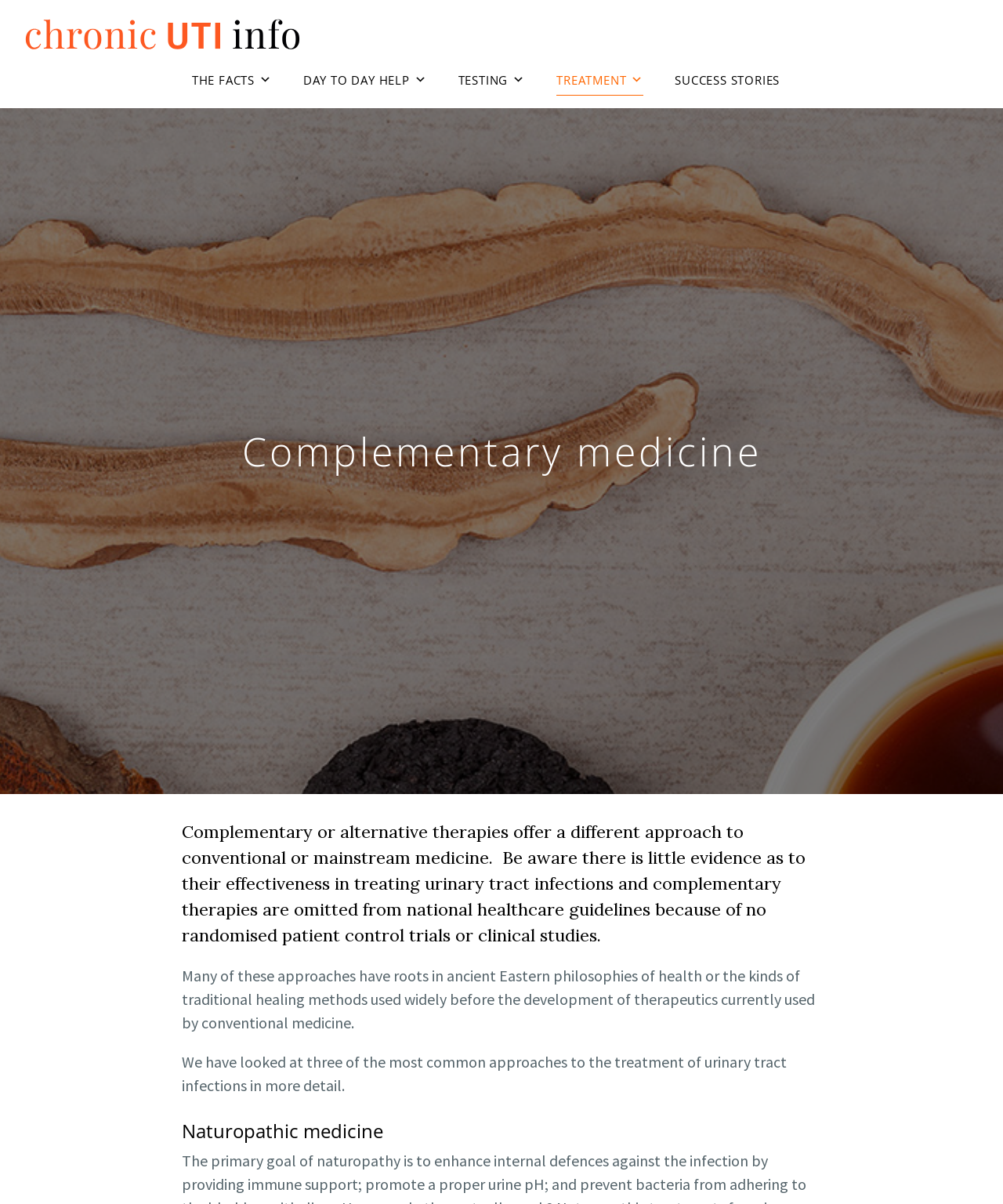Reply to the question below using a single word or brief phrase:
How many approaches to treating urinary tract infections are discussed in detail?

Three